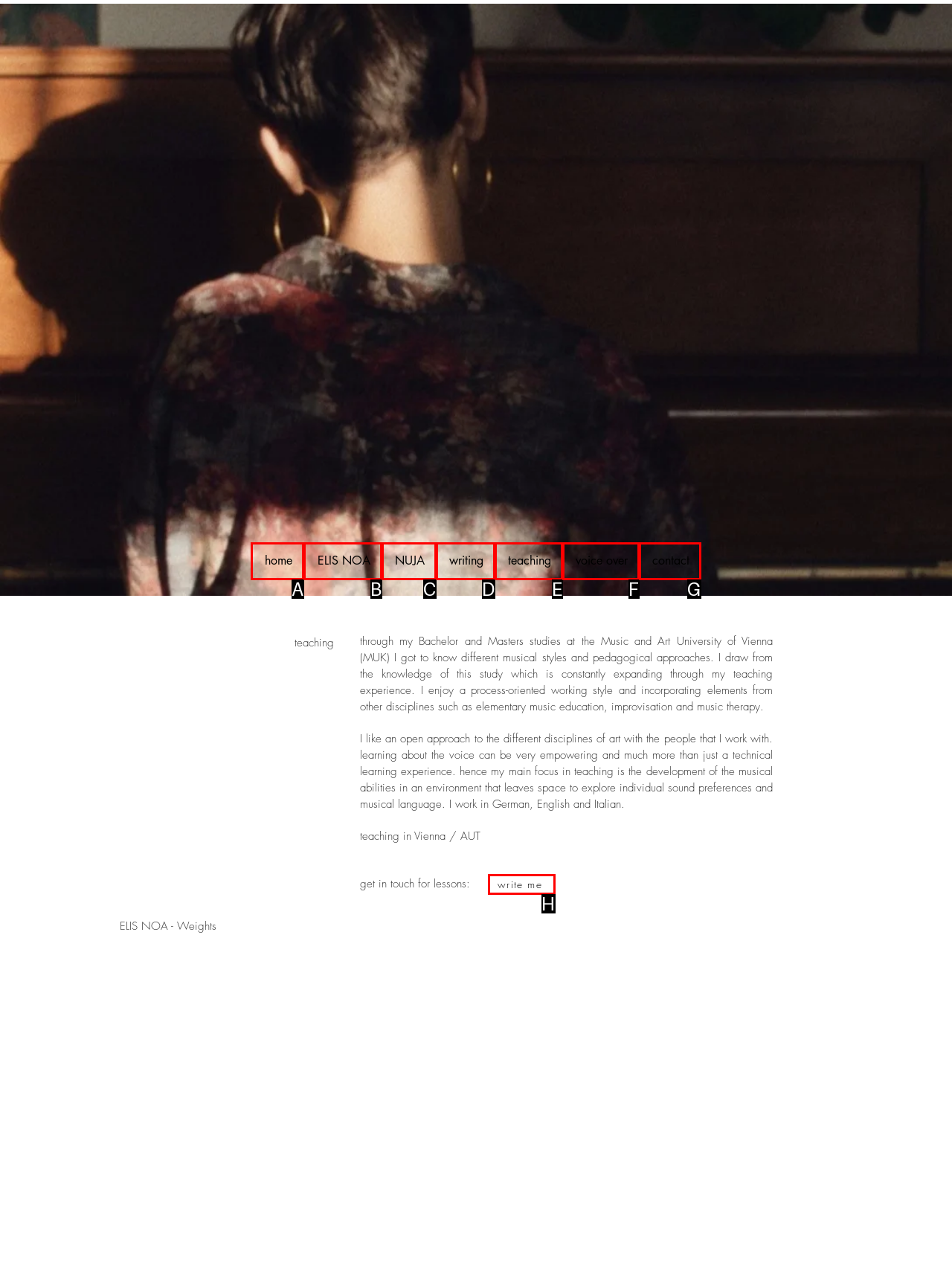Based on the description: write me, find the HTML element that matches it. Provide your answer as the letter of the chosen option.

H